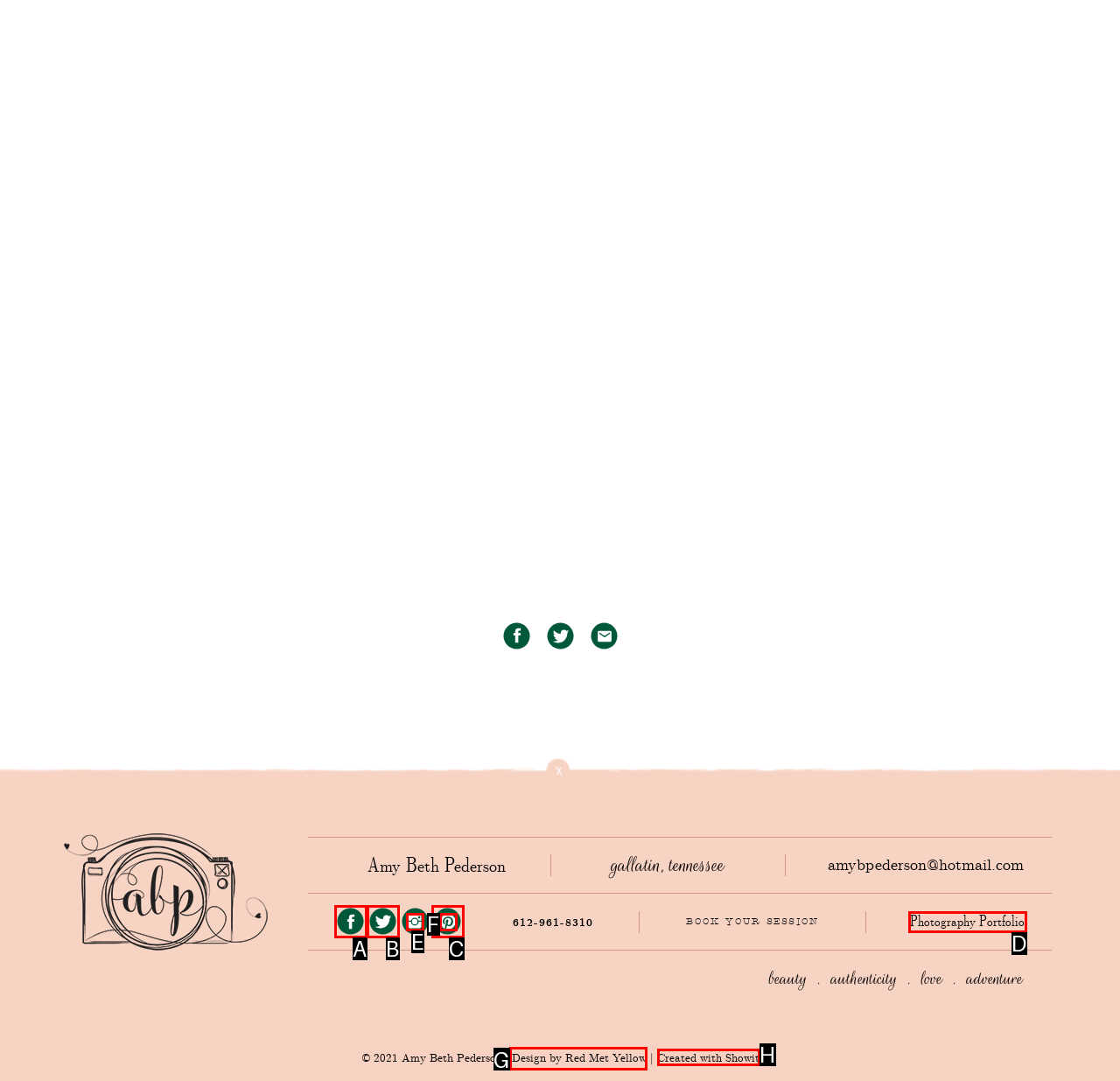Determine the letter of the element I should select to fulfill the following instruction: Click the 'Design by Red Met Yellow' link. Just provide the letter.

G